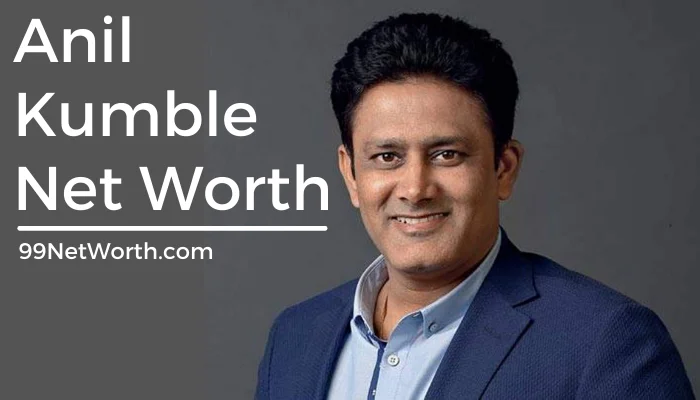Elaborate on the various elements present in the image.

The image prominently features Anil Kumble, a prominent former Indian cricketer renowned for his remarkable contributions to the sport. He is depicted smiling in a professional setting, dressed in a blazer and a collared shirt. The text overlay reads "Anil Kumble Net Worth" alongside the logo of the website "99NetWorth.com," indicating the focus on his financial status as of 2023. This visual serves as an introduction to an article detailing Kumble's career, personal life, and estimated net worth, which is highlighted as approximately $11 million.